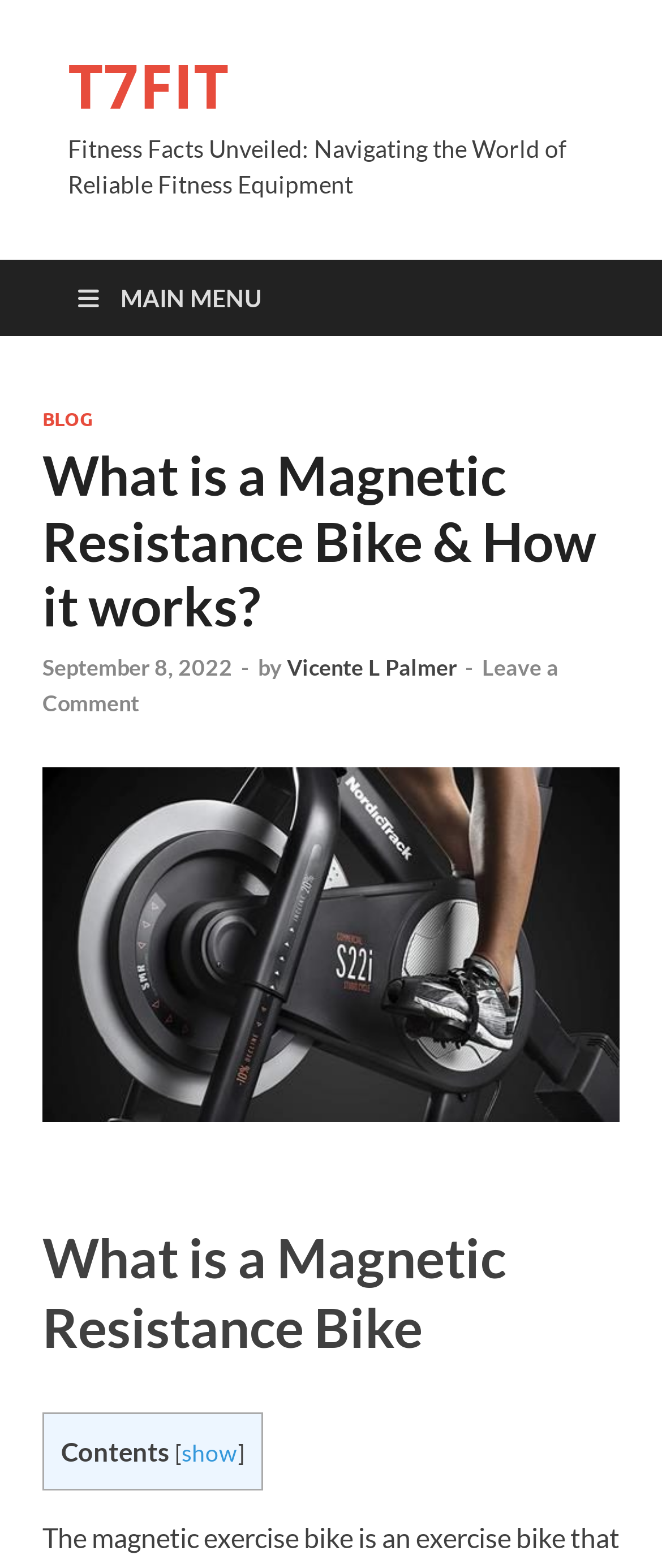Provide the bounding box coordinates for the UI element described in this sentence: "T7FIT". The coordinates should be four float values between 0 and 1, i.e., [left, top, right, bottom].

[0.103, 0.028, 0.346, 0.081]